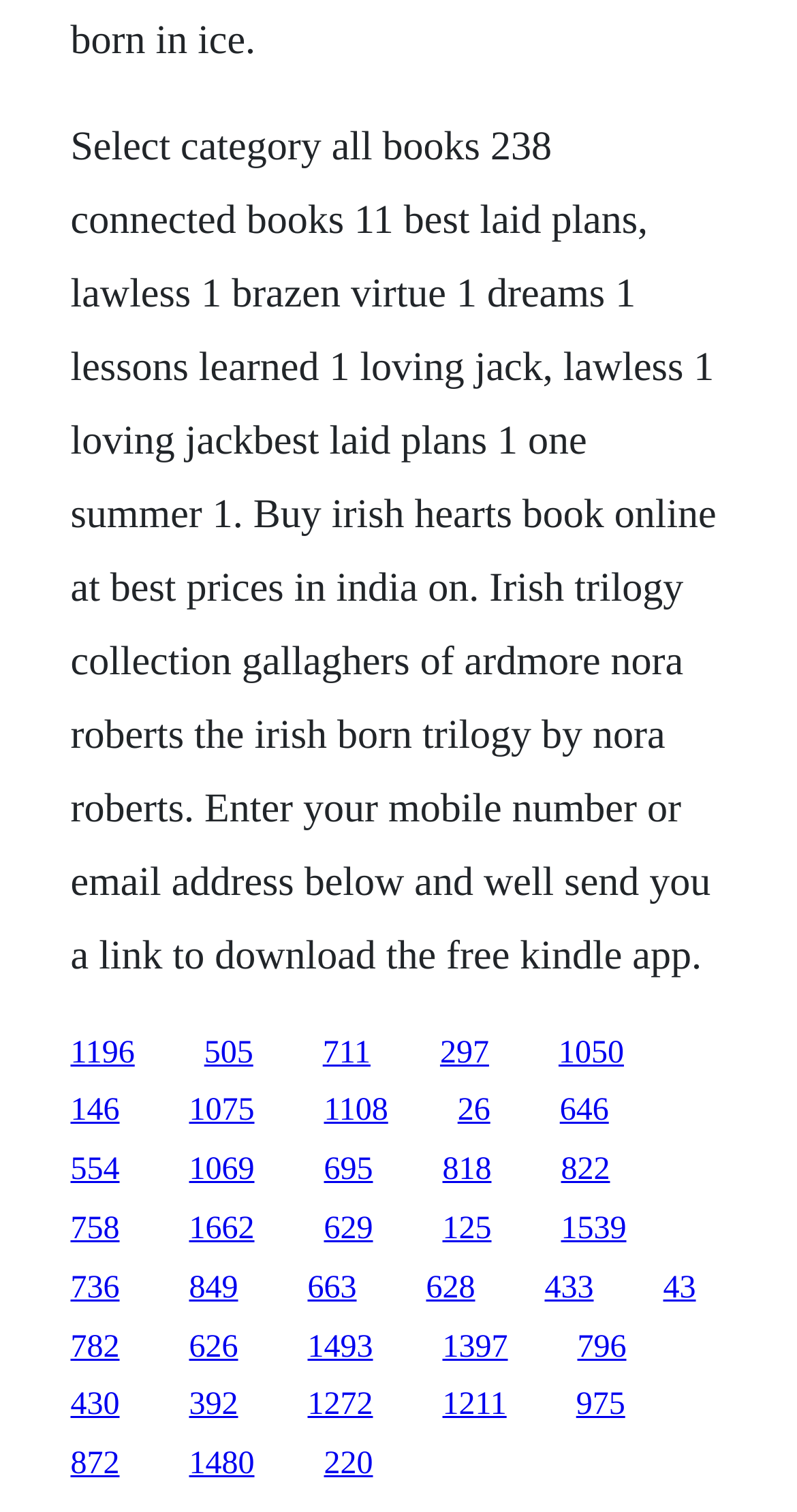Using a single word or phrase, answer the following question: 
What is the author of the book 'Irish Hearts'?

Nora Roberts